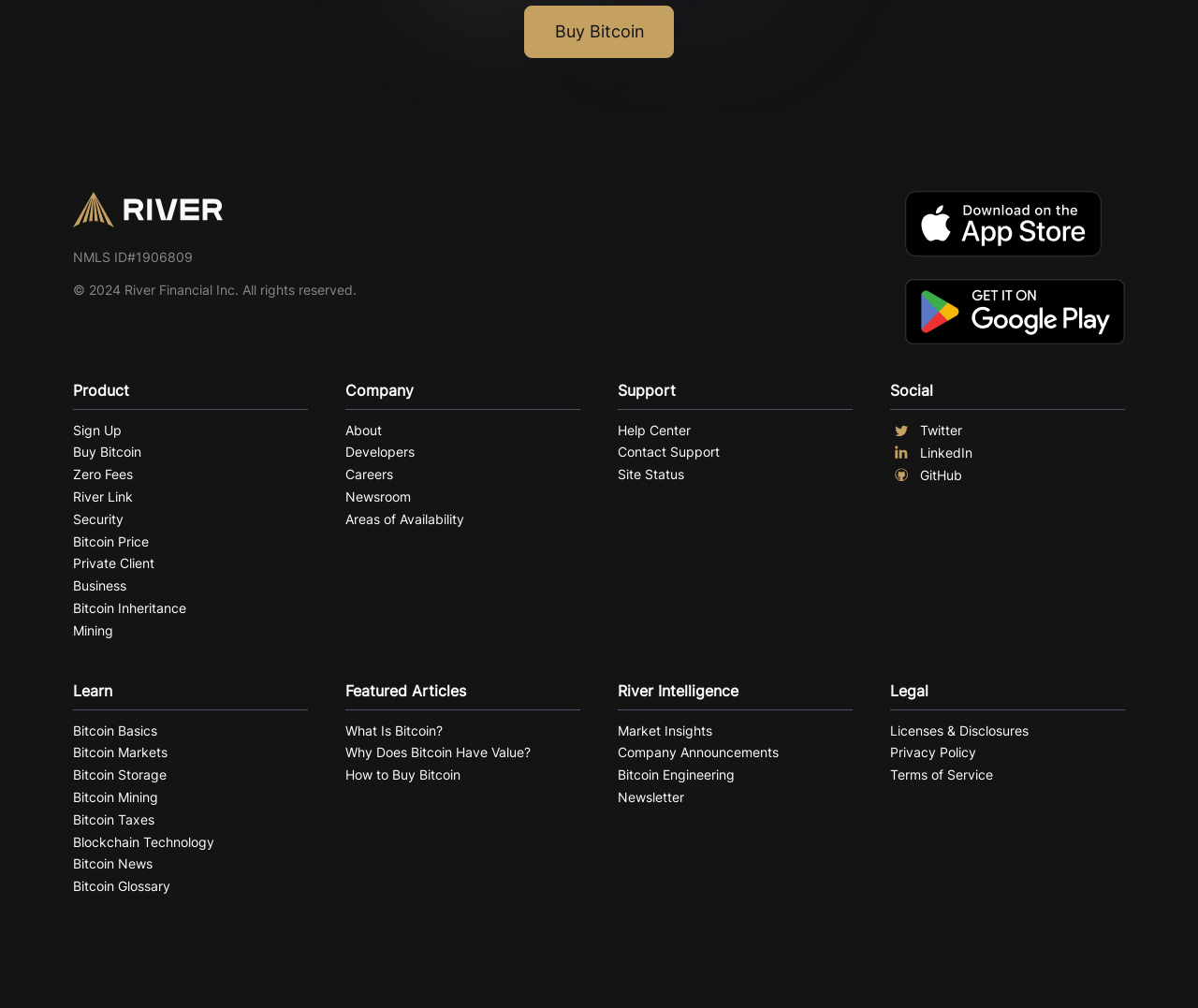What is the company's NMLS ID number?
Look at the image and respond with a one-word or short-phrase answer.

1906809